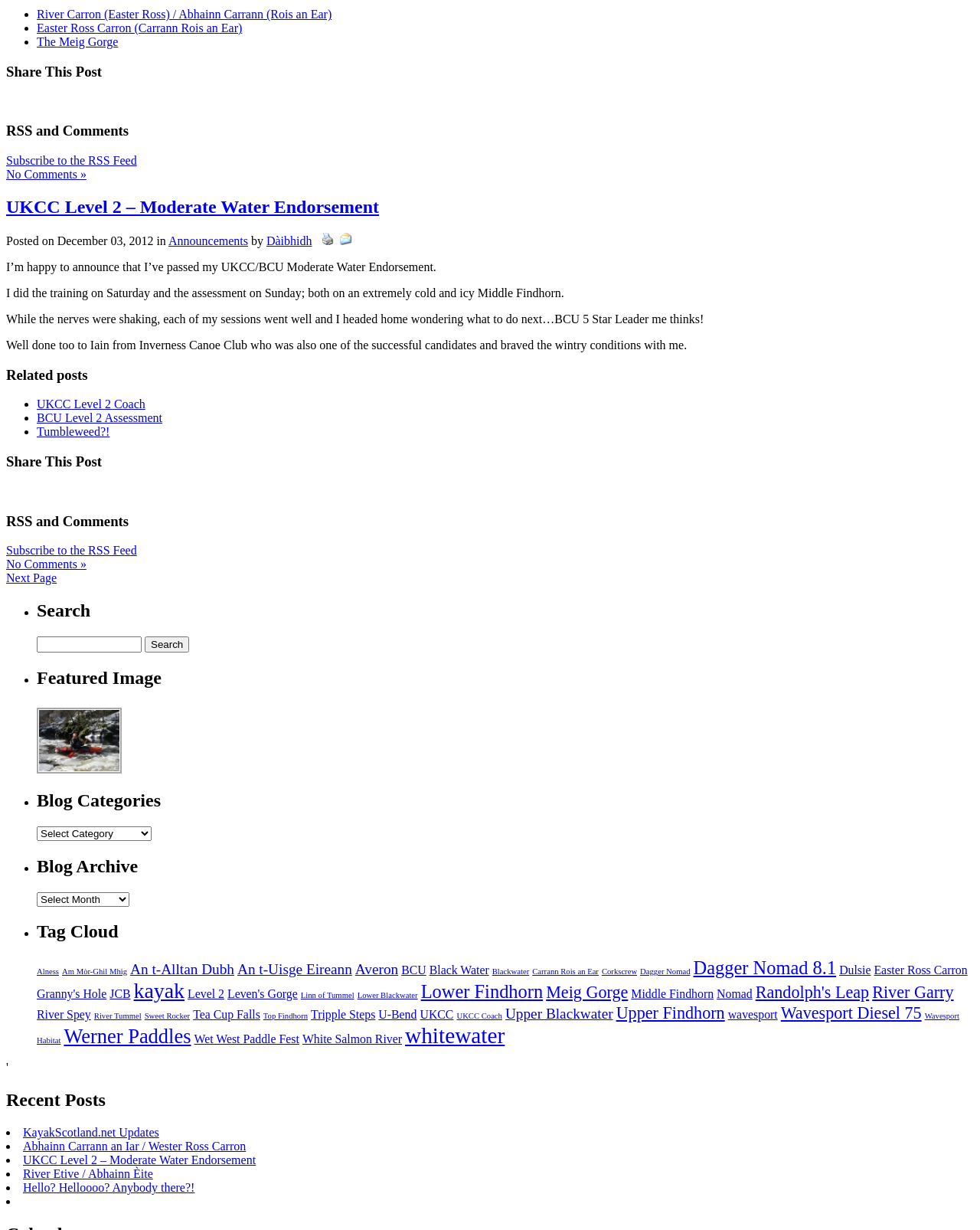Locate the bounding box coordinates of the area to click to fulfill this instruction: "Search for something". The bounding box should be presented as four float numbers between 0 and 1, in the order [left, top, right, bottom].

[0.038, 0.517, 0.145, 0.531]